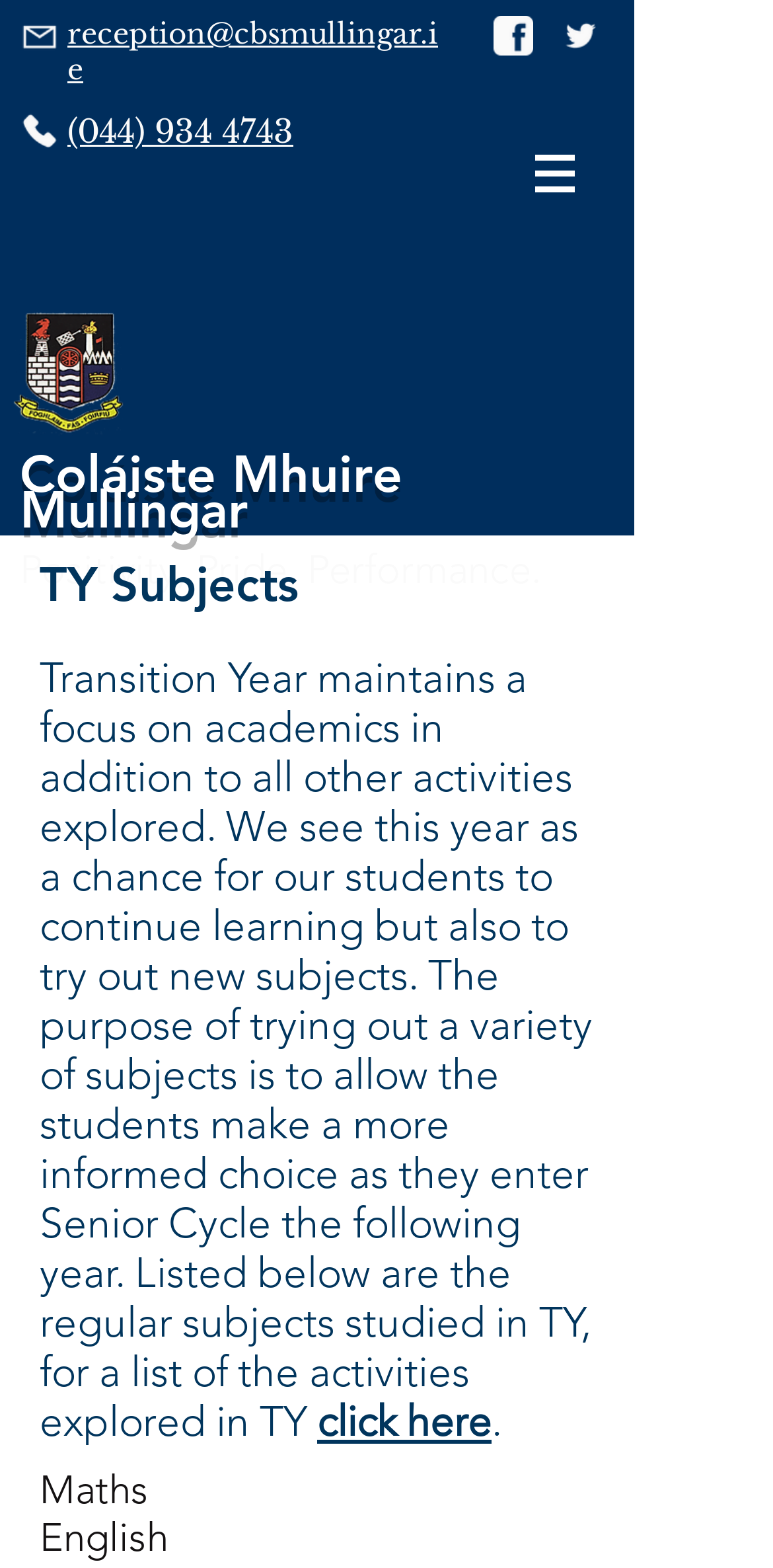What is the phone number of the school?
Carefully analyze the image and provide a thorough answer to the question.

The phone number of the school can be found on the top section of the webpage, next to the email address 'reception@cbsmullingar.ie'.